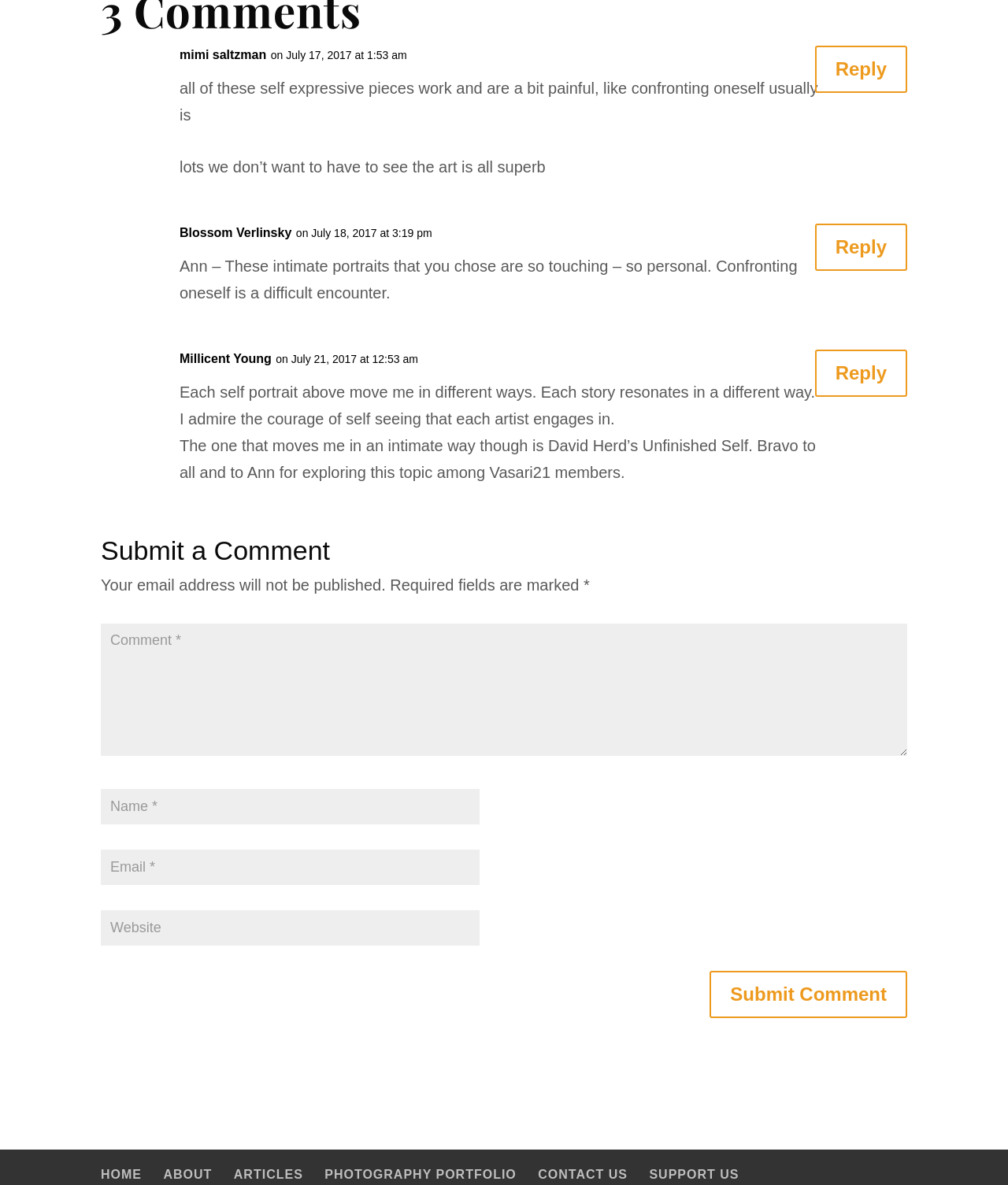Answer the question below using just one word or a short phrase: 
How many navigation links are at the top of the webpage?

6